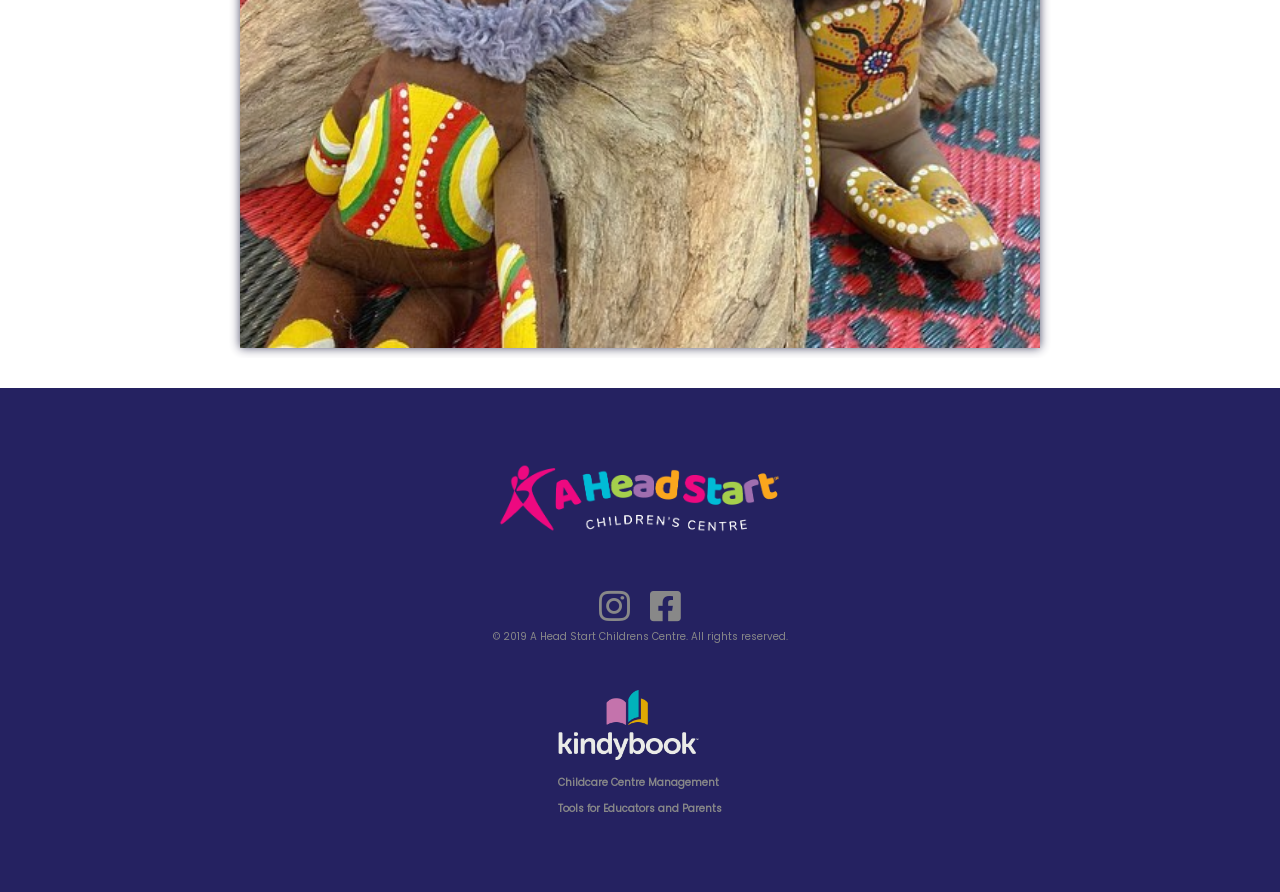What is the theme of the images on the webpage?
Provide a comprehensive and detailed answer to the question.

The images on the webpage are likely related to childcare, as the webpage is about childcare centre management and tools for educators and parents.